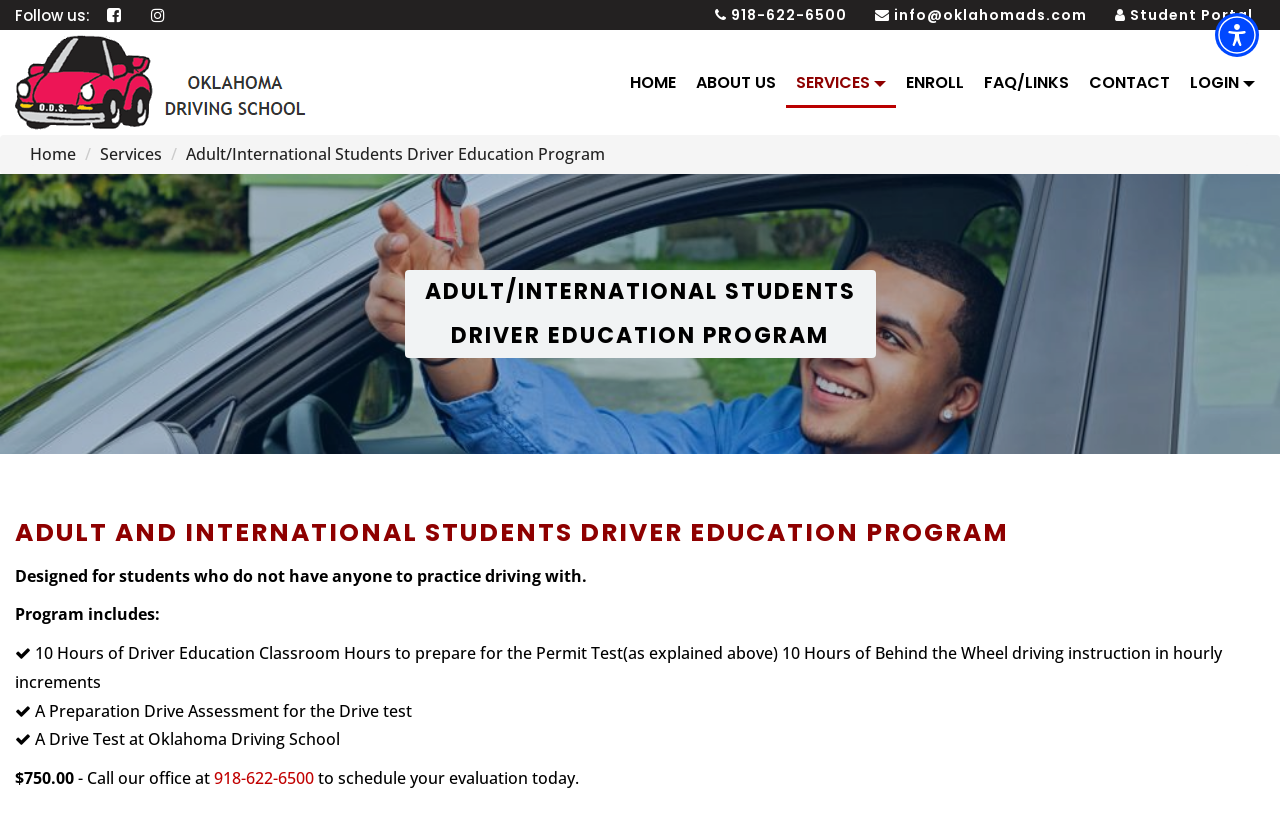What is the purpose of the Preparation Drive Assessment?
Answer the question using a single word or phrase, according to the image.

For the Drive test